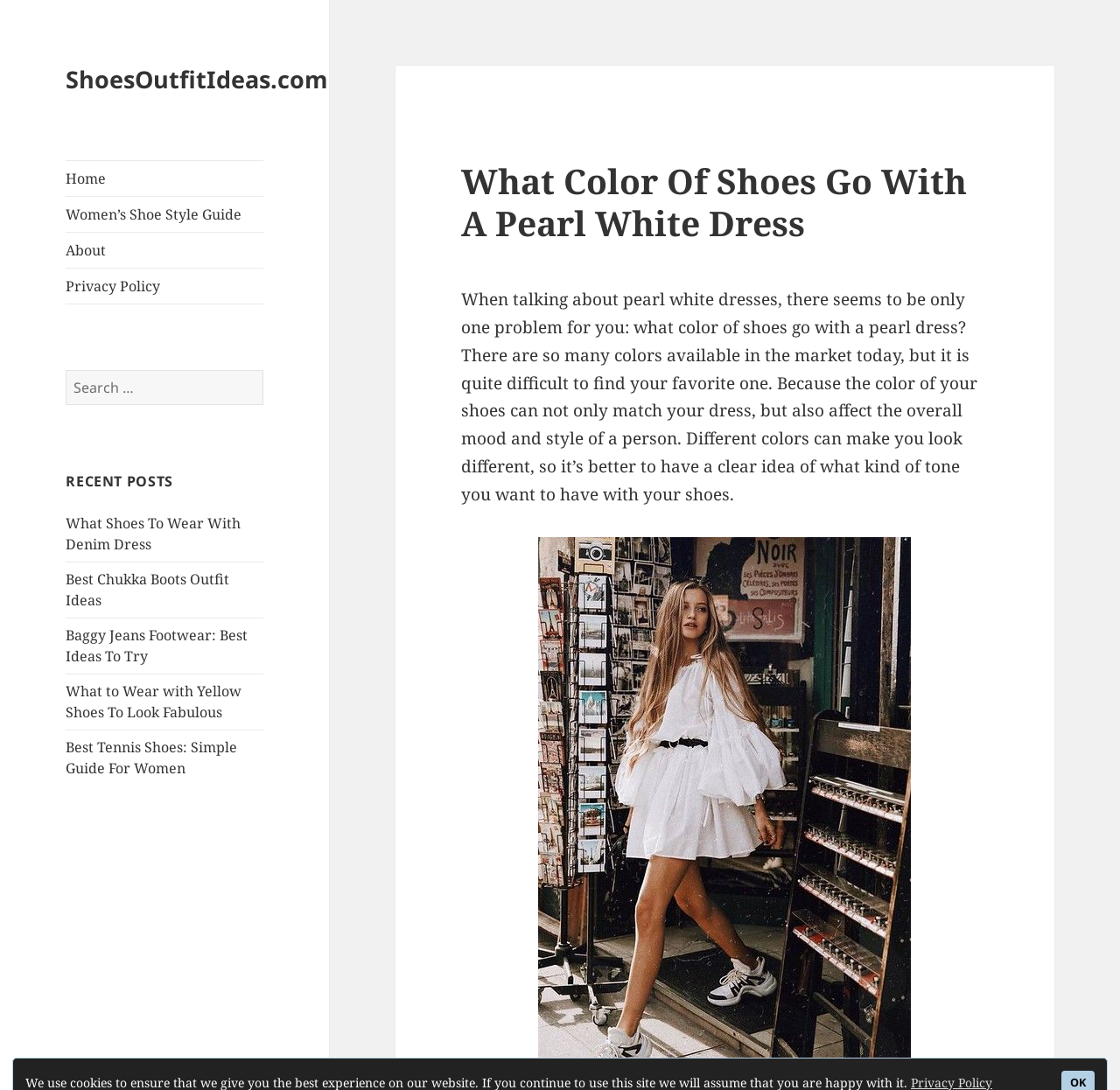Based on the element description, predict the bounding box coordinates (top-left x, top-left y, bottom-right x, bottom-right y) for the UI element in the screenshot: Women’s Shoe Style Guide

[0.059, 0.18, 0.235, 0.212]